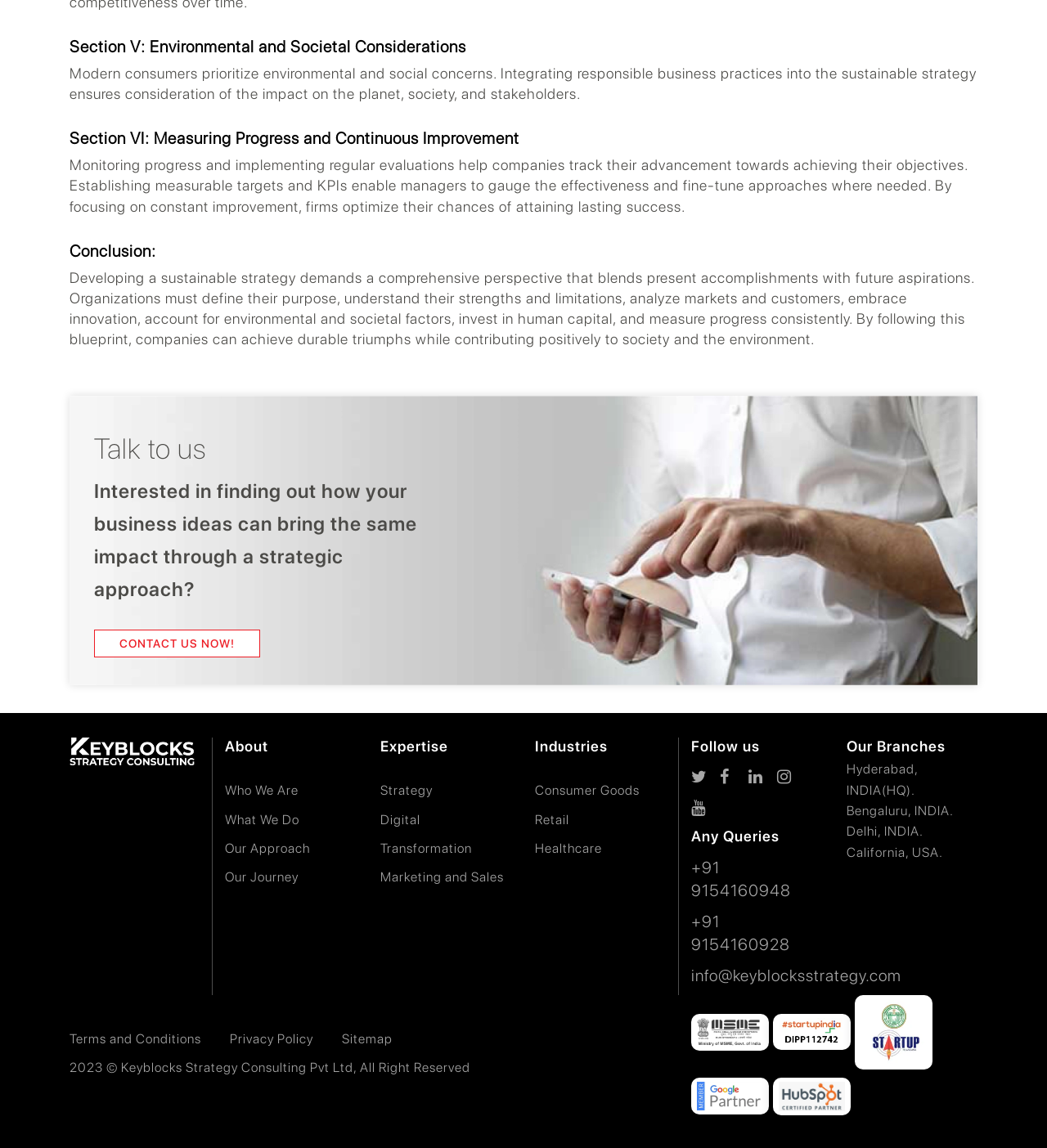Please provide a one-word or phrase answer to the question: 
What are the company's areas of expertise?

Strategy, Digital, Transformation, Marketing and Sales